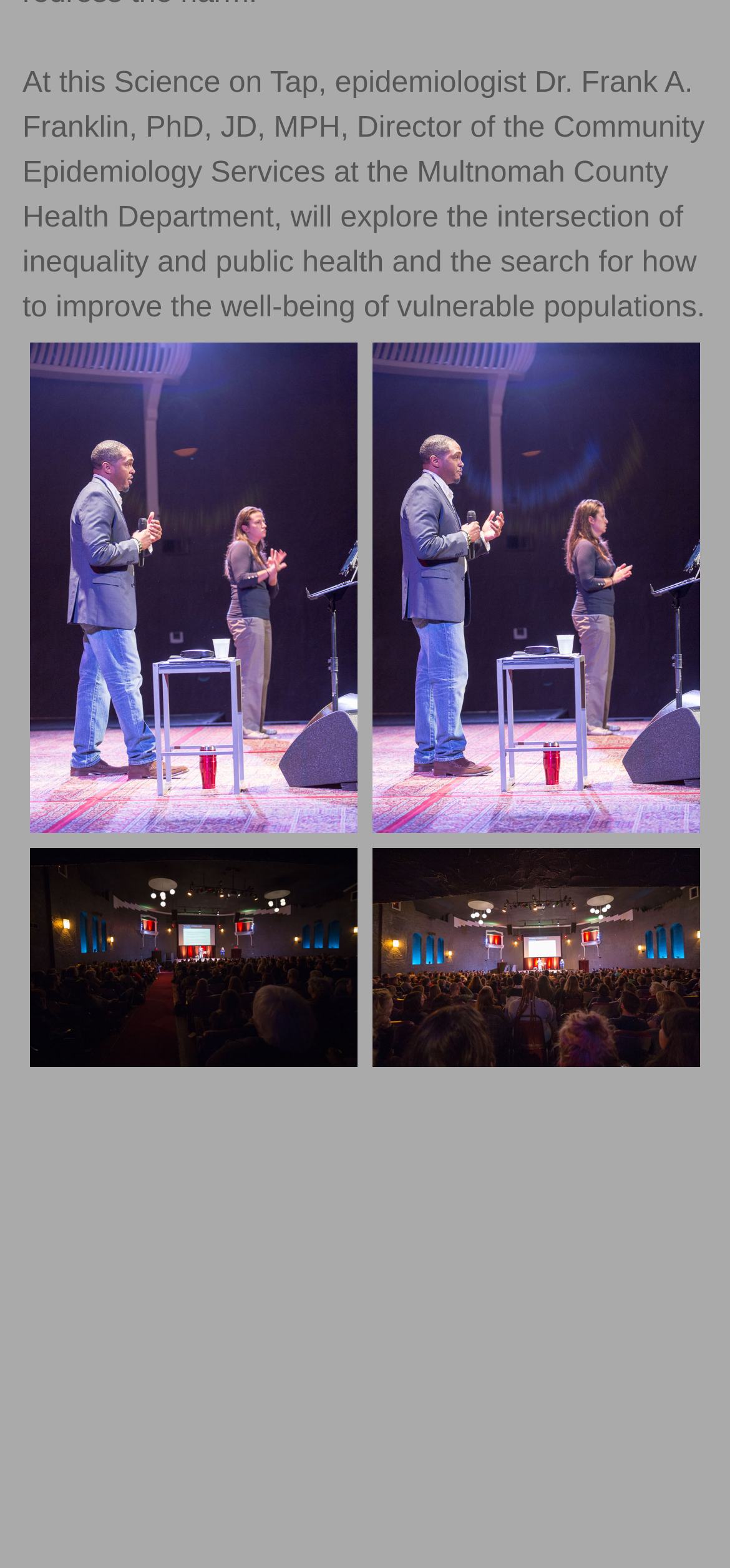What is the name of the department where Dr. Frank A. Franklin is the Director?
Refer to the image and provide a one-word or short phrase answer.

Community Epidemiology Services